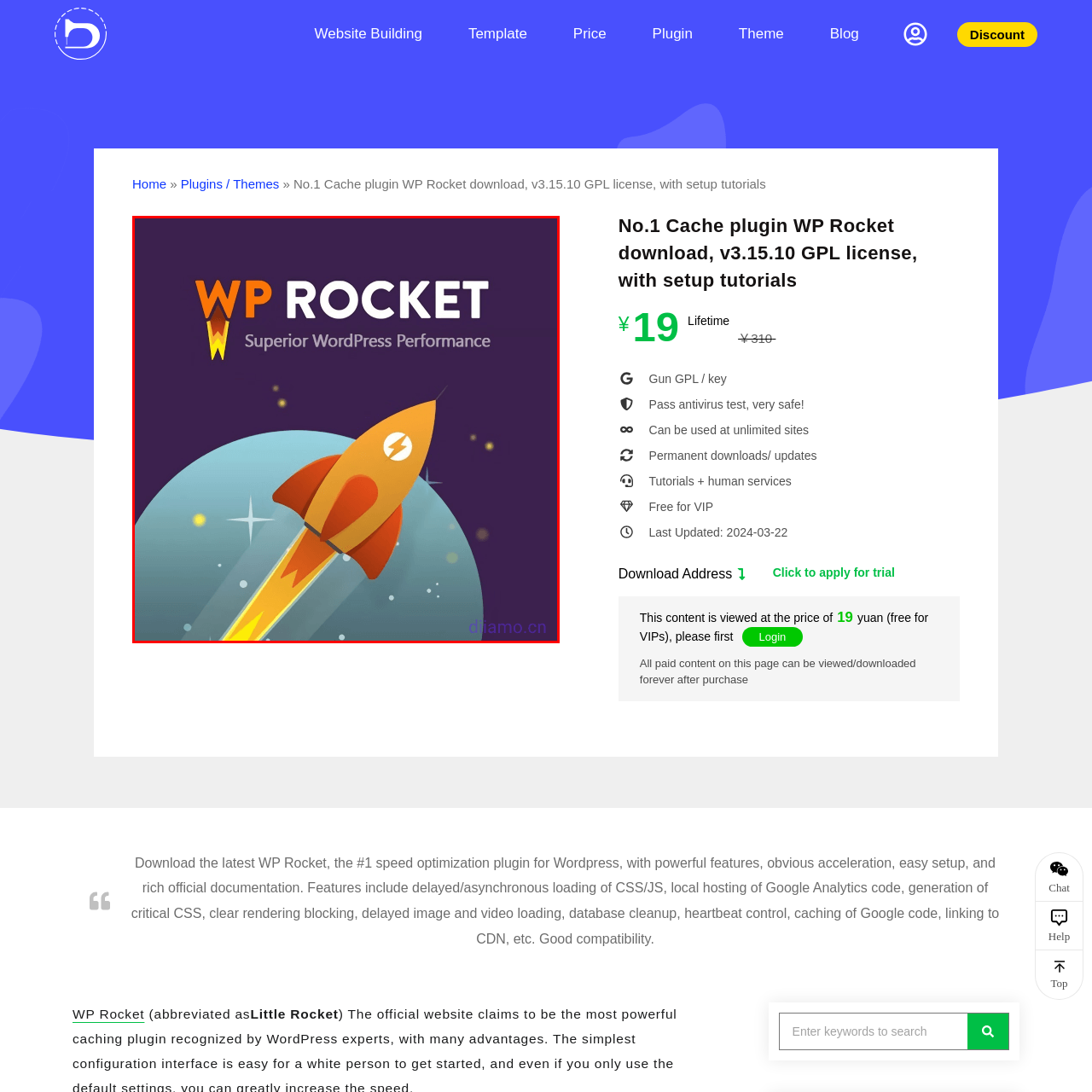Generate a detailed explanation of the image that is highlighted by the red box.

The image features a vibrant and stylized illustration of a rocket, symbolizing speed and performance, set against a deep purple background. The rocket, colored in warm hues of orange and brown, is depicted in mid-launch, producing a trail of bright yellow flames that signify powerful propulsion. Above the rocket, the words "WP ROCKET" are displayed prominently in bold, modern font, with "WP" in a distinctive white color, creating a striking contrast against the dark backdrop. Beneath the rocket, the tagline "Superior WordPress Performance" reinforces the theme of enhancing website speed and efficiency, appealing to users seeking reliable performance optimization for their WordPress sites. This image encapsulates the essence of WP Rocket as a leading caching plugin designed to improve website loading times and overall user experience.